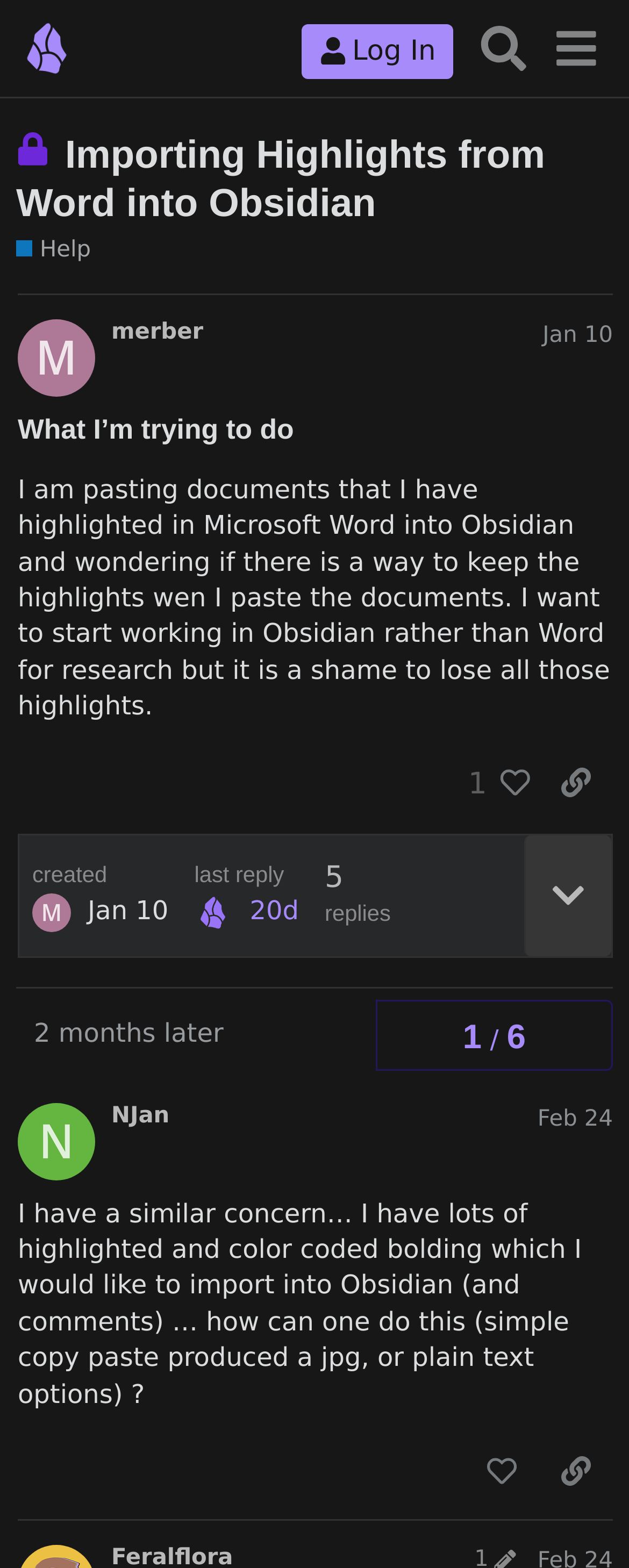Determine the bounding box coordinates of the area to click in order to meet this instruction: "Search for topics".

[0.742, 0.008, 0.858, 0.054]